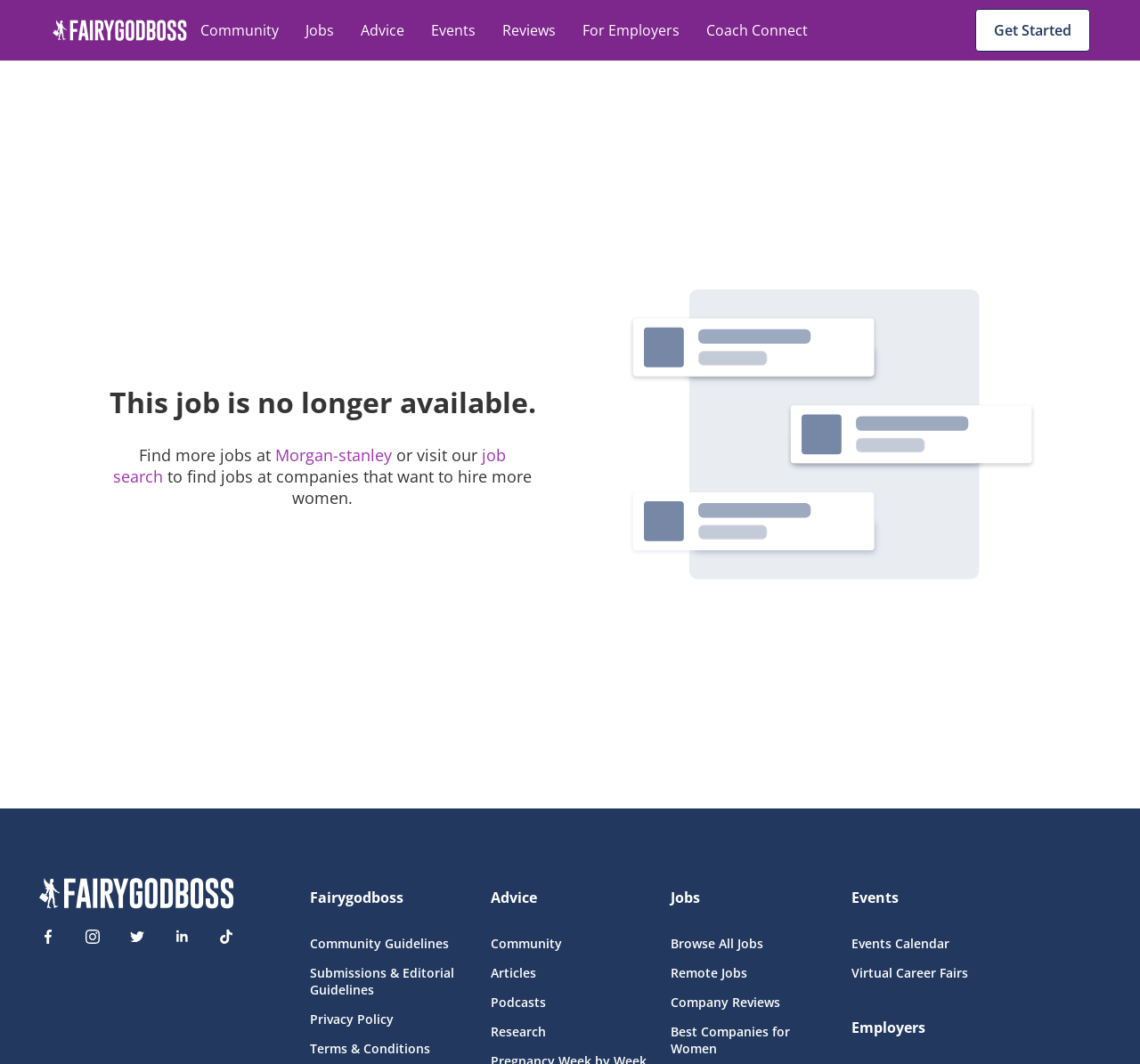Determine the bounding box coordinates (top-left x, top-left y, bottom-right x, bottom-right y) of the UI element described in the following text: Best Companies for Women

[0.589, 0.962, 0.728, 0.993]